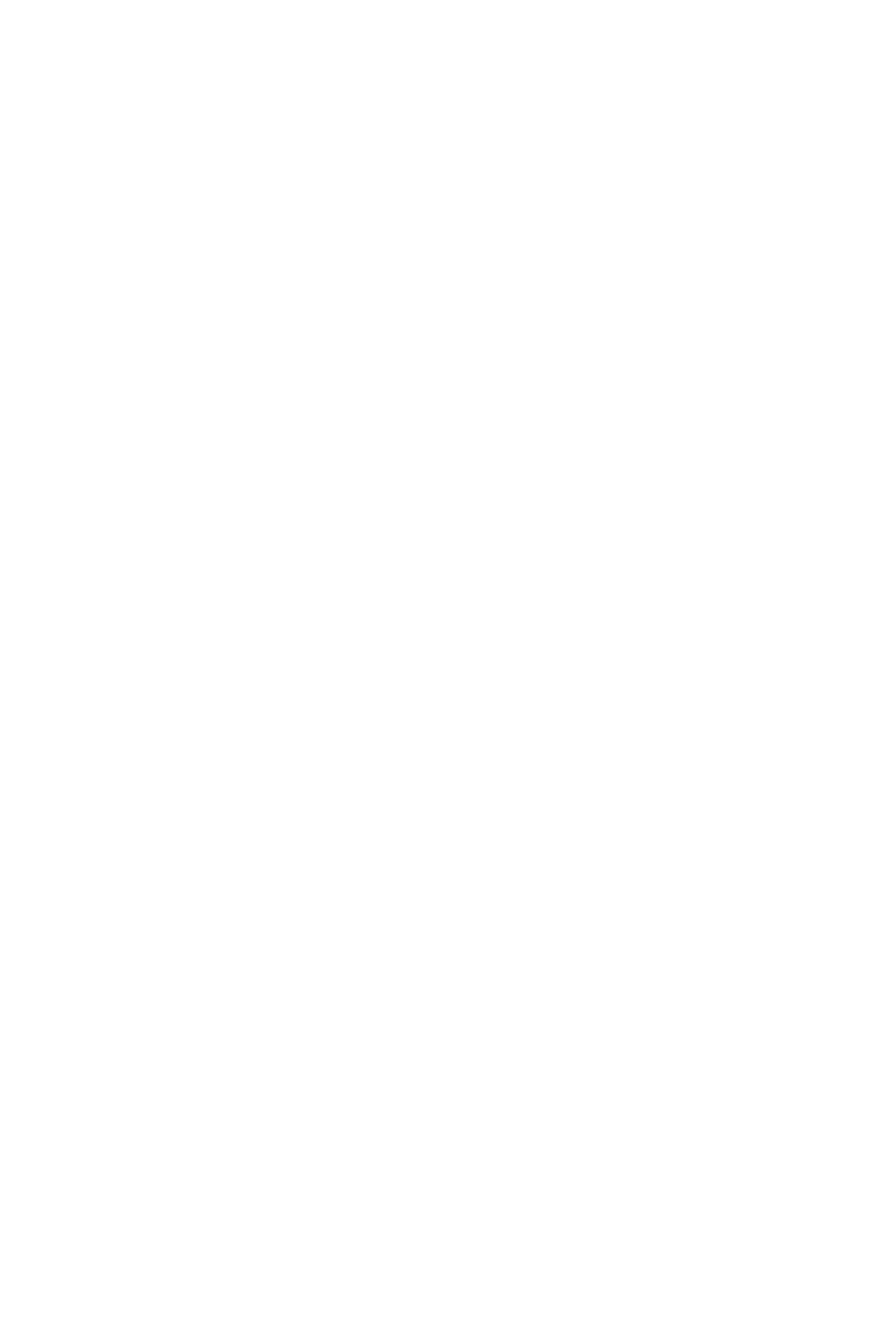Identify the bounding box coordinates of the part that should be clicked to carry out this instruction: "View product reviews".

[0.031, 0.646, 0.456, 0.672]